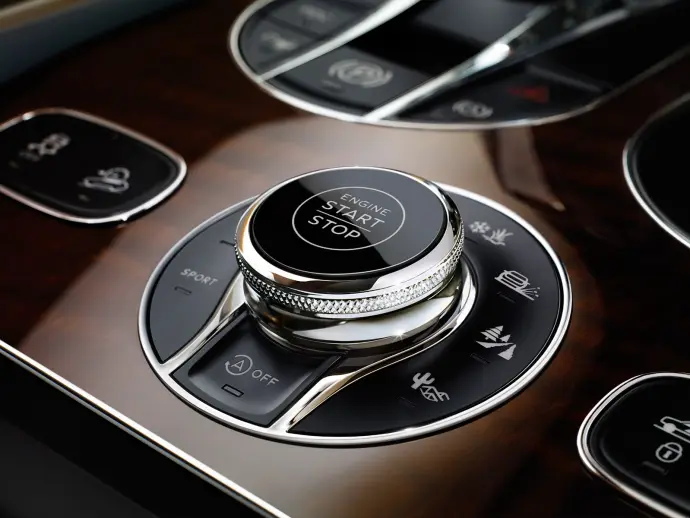Refer to the screenshot and answer the following question in detail:
What type of accents frame the ensemble of controls?

According to the caption, the ensemble of controls is framed by rich wood accents, which adds to the opulent character of the Bentley brand and enhances the overall luxurious feel of the interior.